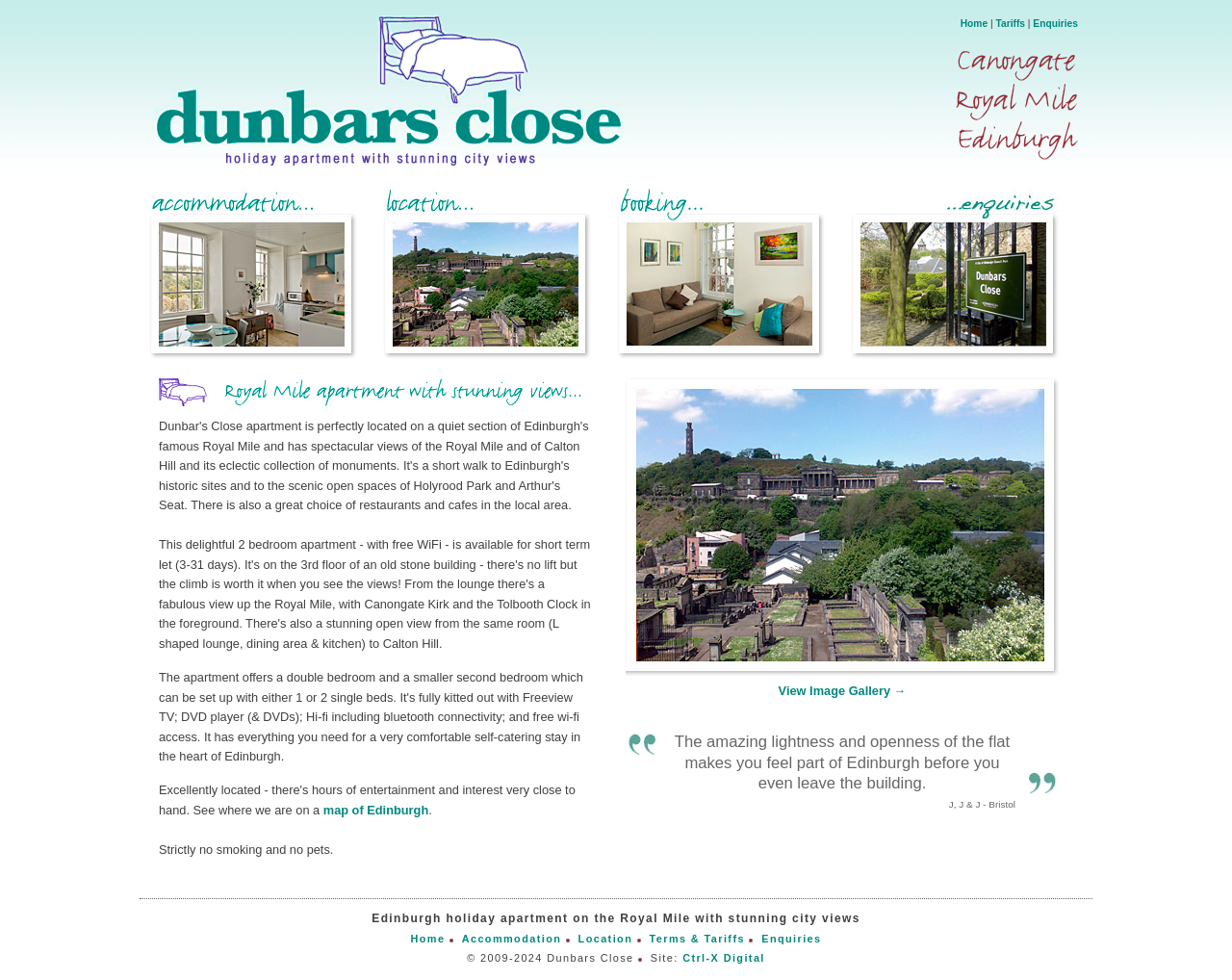For the following element description, predict the bounding box coordinates in the format (top-left x, top-left y, bottom-right x, bottom-right y). All values should be floating point numbers between 0 and 1. Description: View Image Gallery →

[0.632, 0.698, 0.735, 0.713]